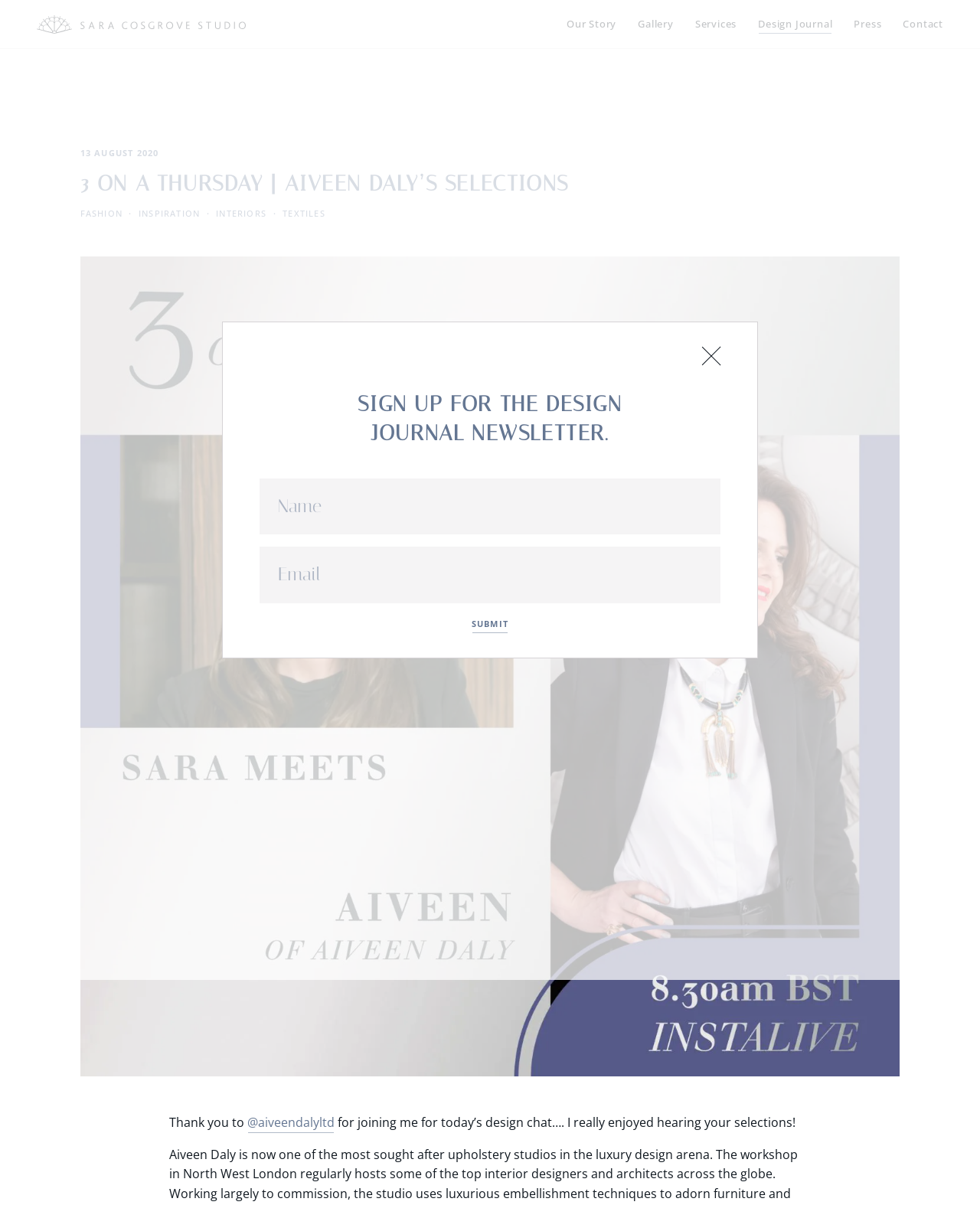Please determine the bounding box coordinates of the element's region to click in order to carry out the following instruction: "Click on the Sara Cosgrove Studio link". The coordinates should be four float numbers between 0 and 1, i.e., [left, top, right, bottom].

[0.038, 0.013, 0.251, 0.028]